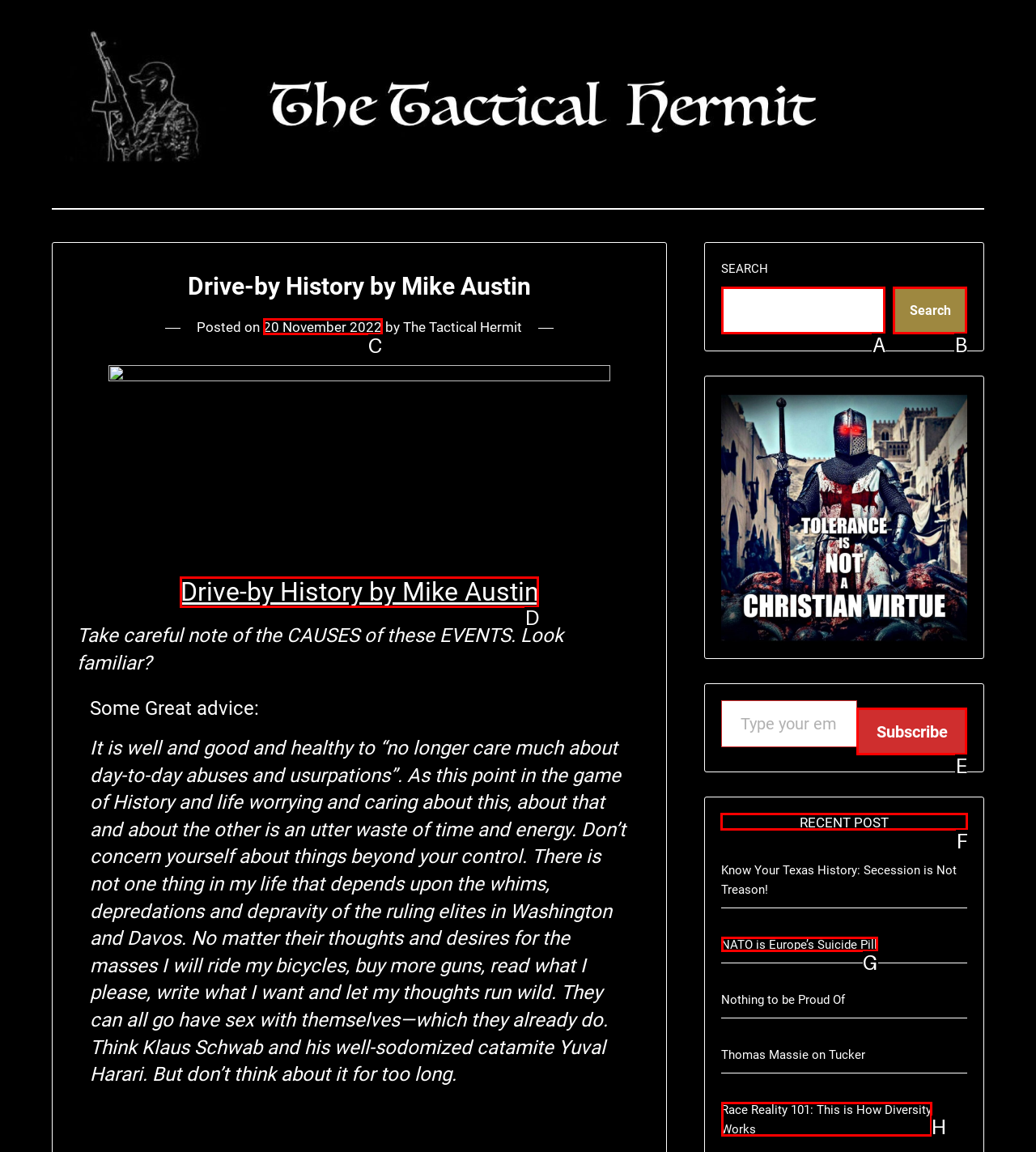Point out which UI element to click to complete this task: Check the 'RECENT POST' section
Answer with the letter corresponding to the right option from the available choices.

F